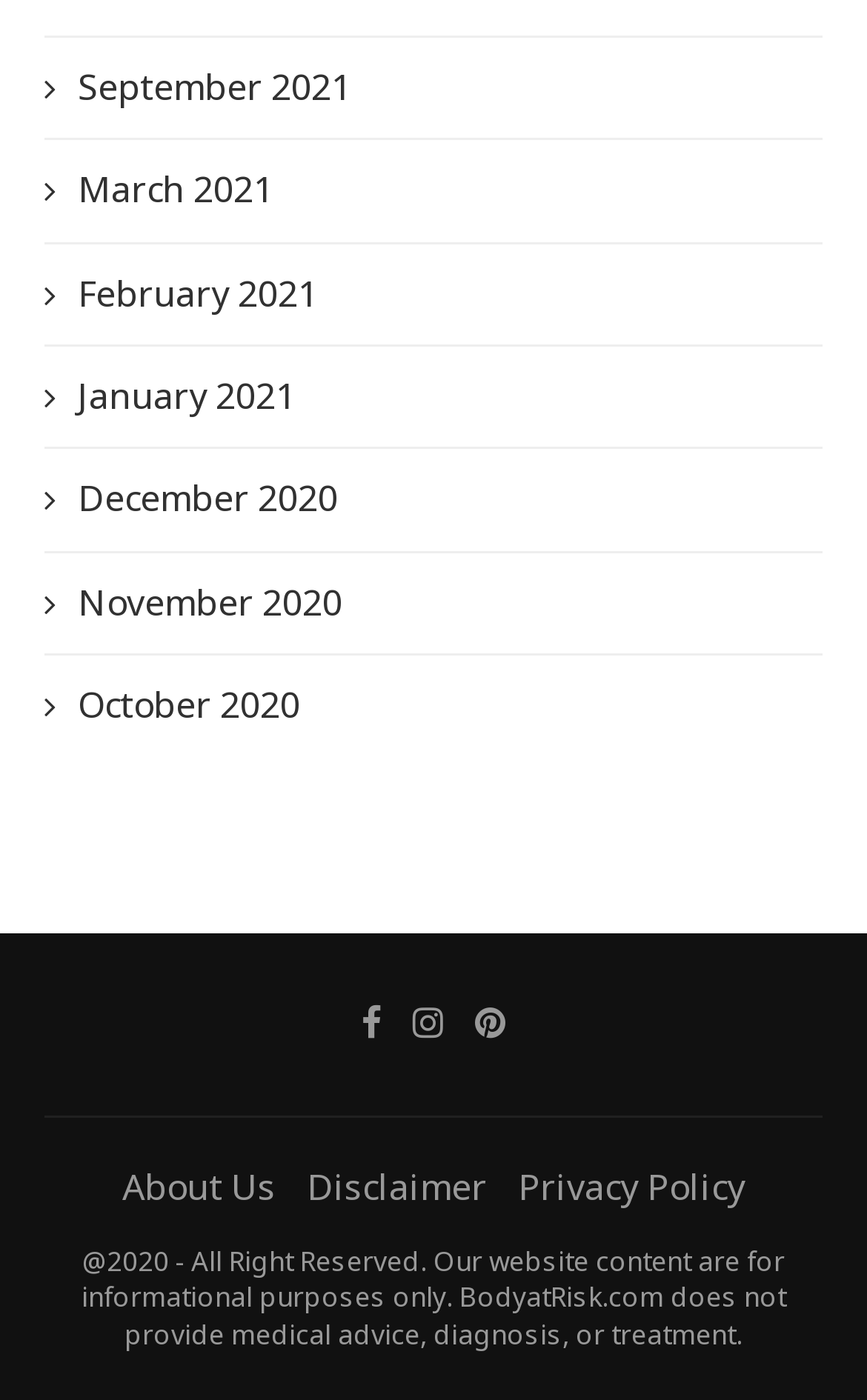Locate the bounding box coordinates of the clickable part needed for the task: "Visit Facebook".

[0.417, 0.714, 0.44, 0.745]